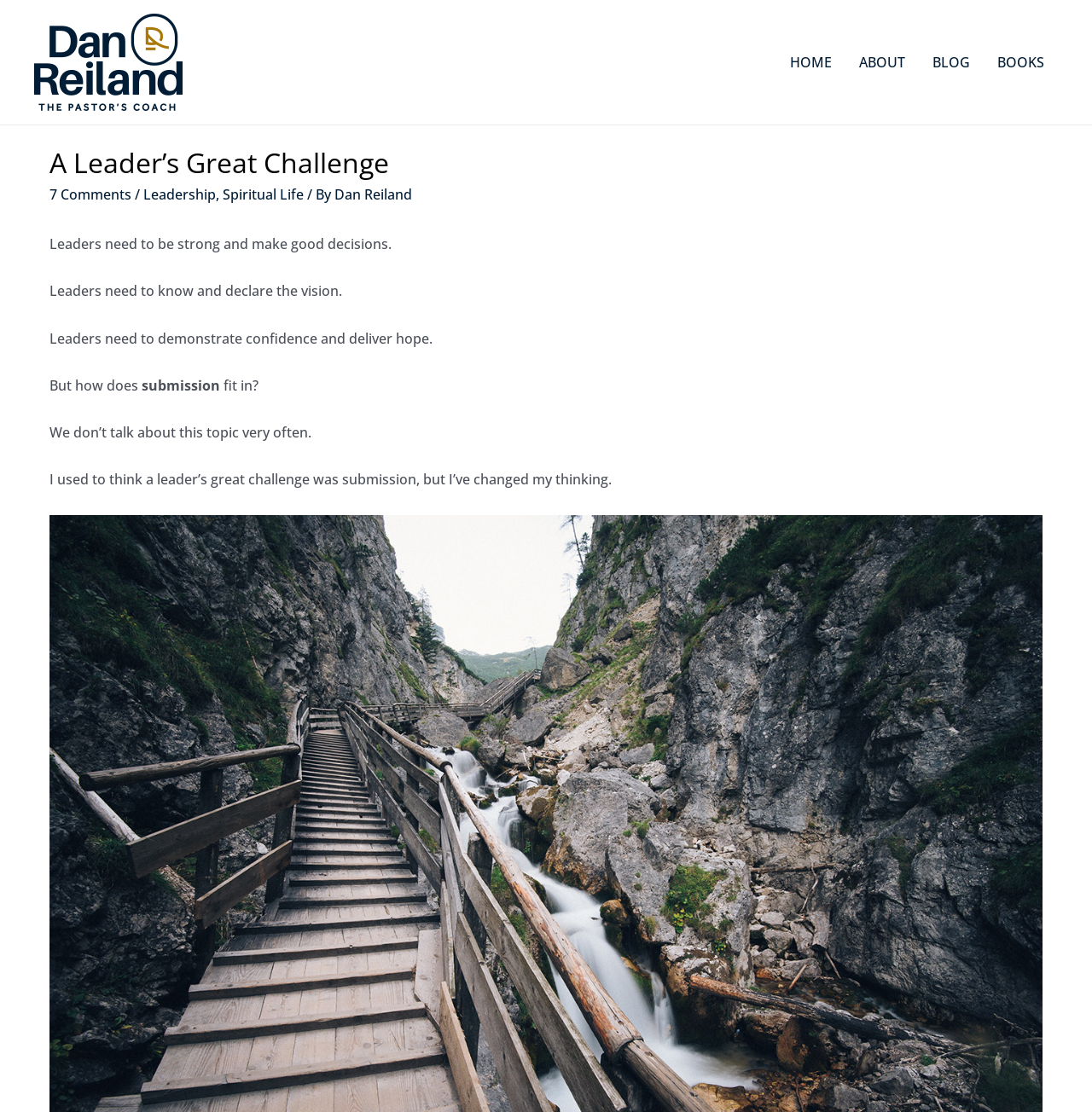Point out the bounding box coordinates of the section to click in order to follow this instruction: "View the comments".

[0.045, 0.166, 0.12, 0.183]